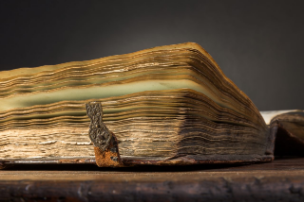Please provide a short answer using a single word or phrase for the question:
What is the purpose of the small clasp on the book's cover?

Protective function